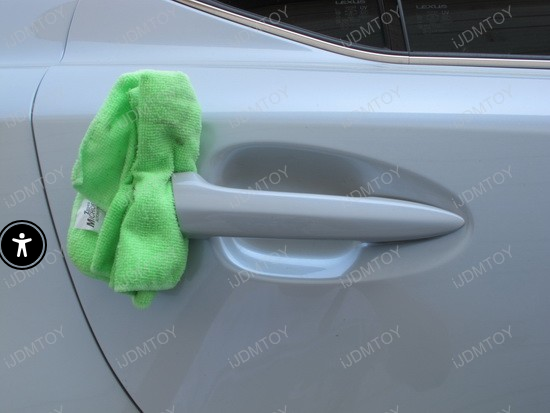Generate an elaborate caption for the image.

The image depicts a sleek, light-colored car door featuring a shiny silver door handle. A folded, bright green microfiber towel is securely wedged between the door handle and the door frame, creating extra space for easier access while working around the handle. This practical arrangement is often recommended for cleaning or maintenance tasks, allowing individuals to maximize their working area. The towel's vibrant color contrasts with the vehicle's refined aesthetics, making it a notable and functional accessory in the context of car care.